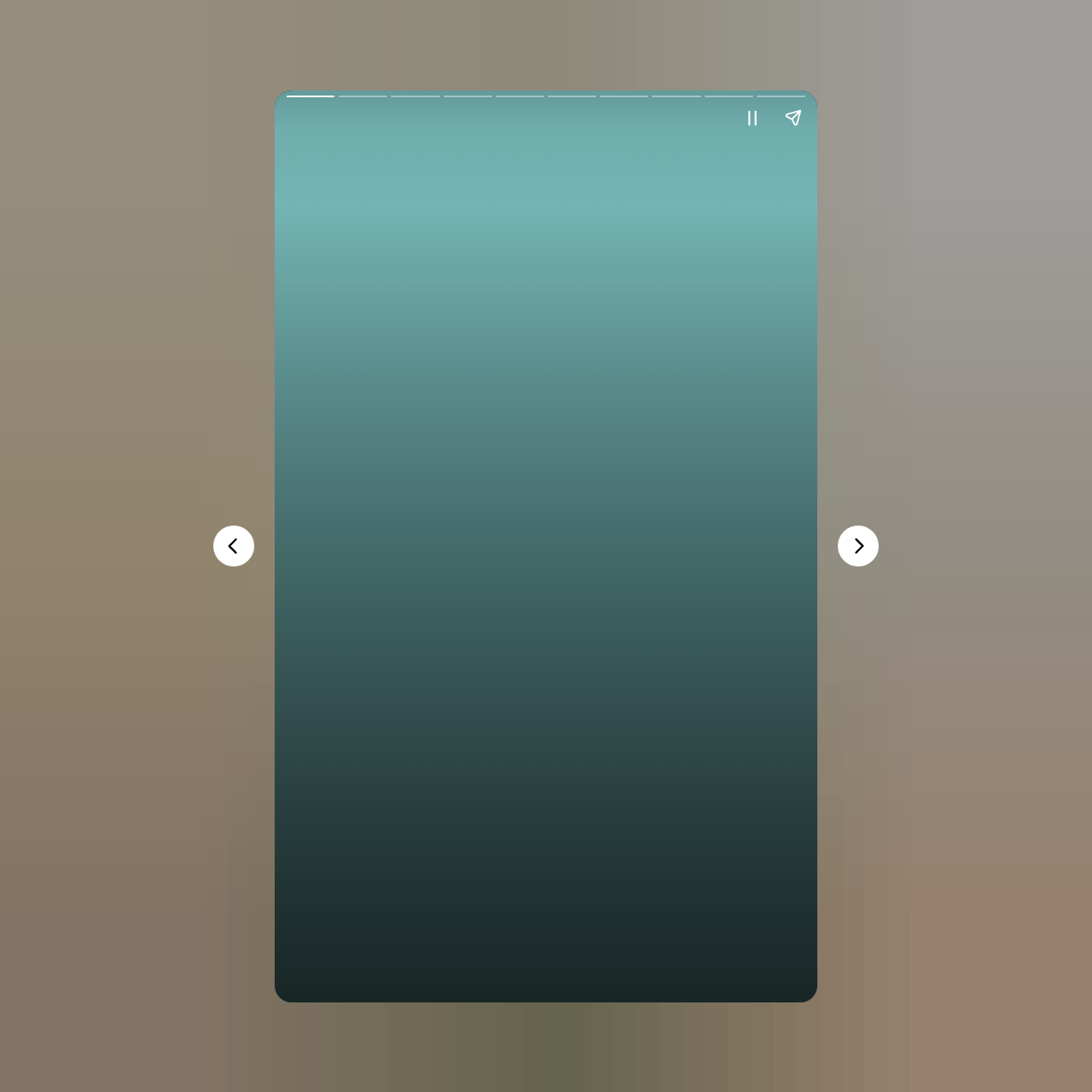Answer the question in one word or a short phrase:
Is there a canvas element on the webpage?

Yes